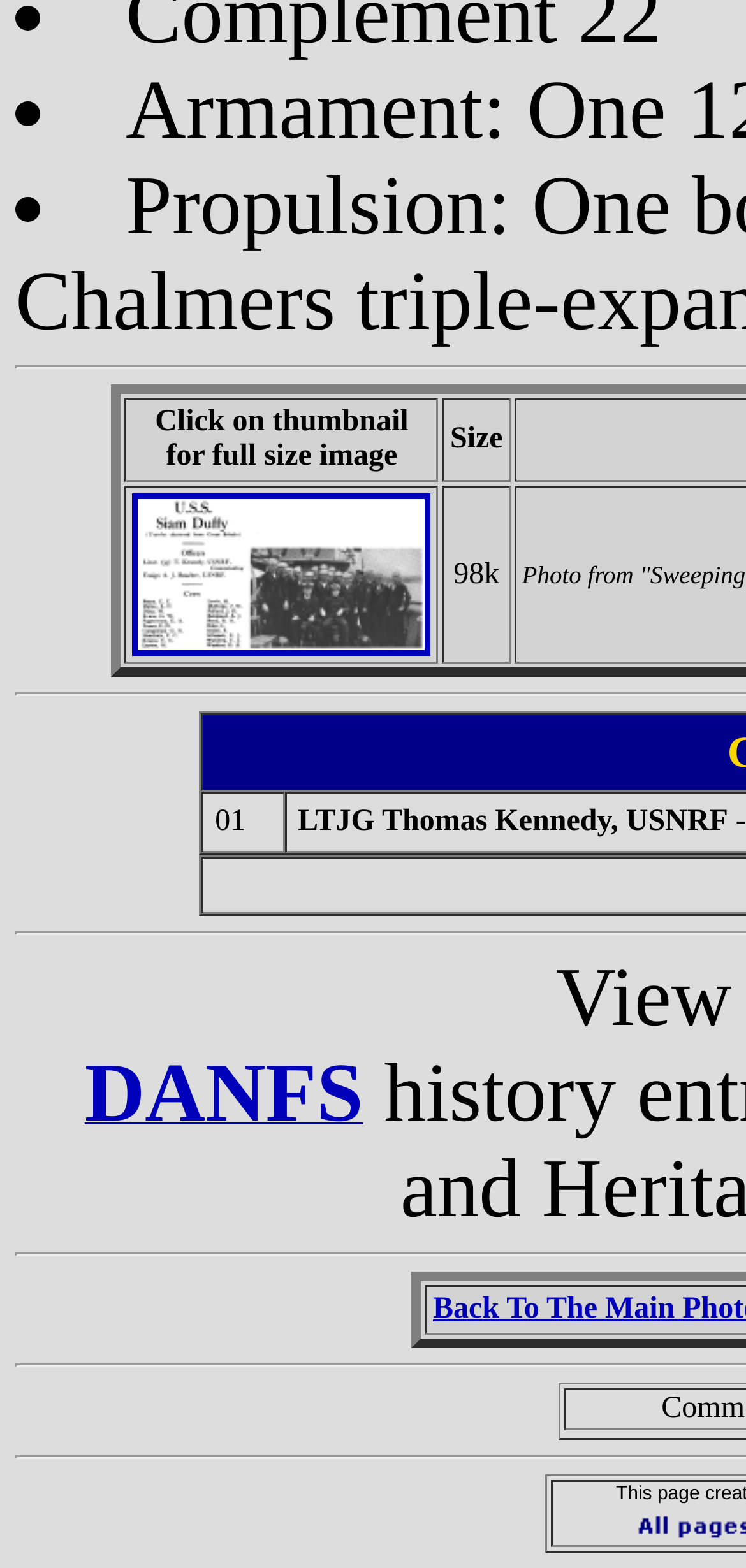Given the description of a UI element: "alt="Siam Duffey"", identify the bounding box coordinates of the matching element in the webpage screenshot.

[0.178, 0.403, 0.578, 0.424]